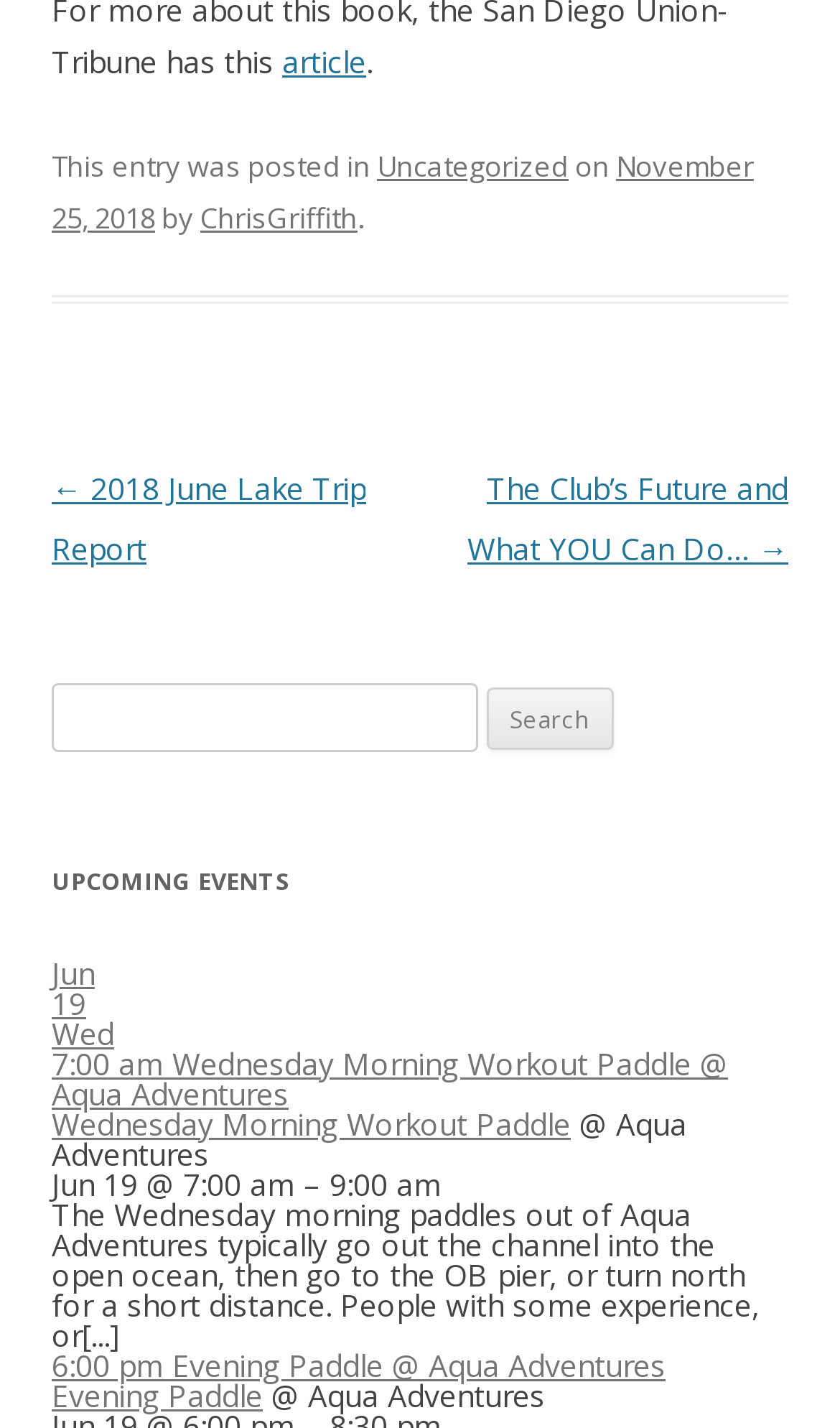Identify the bounding box coordinates of the region I need to click to complete this instruction: "Read the post about 2018 June Lake Trip Report".

[0.062, 0.327, 0.436, 0.398]